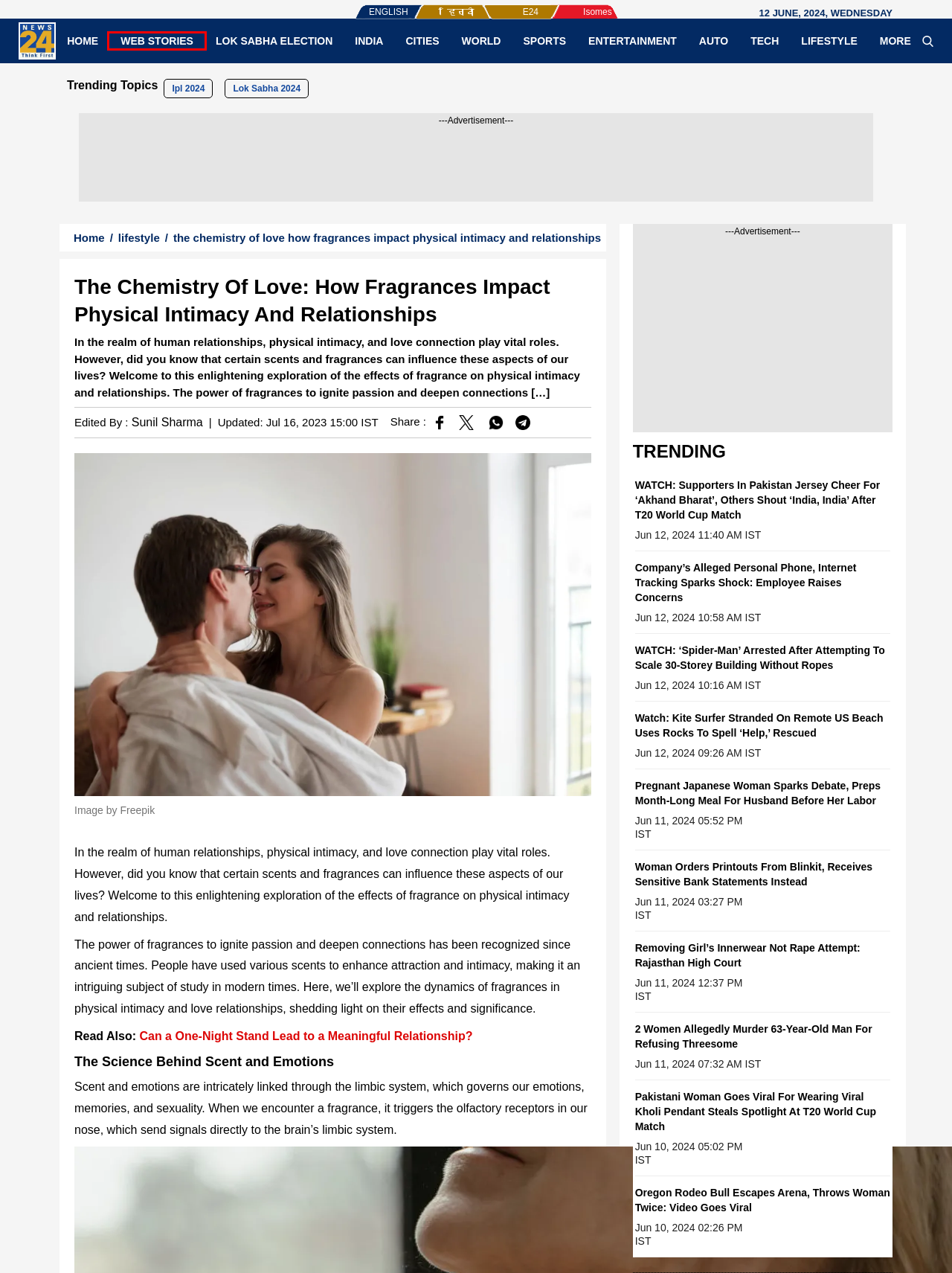Given a screenshot of a webpage with a red rectangle bounding box around a UI element, select the best matching webpage description for the new webpage that appears after clicking the highlighted element. The candidate descriptions are:
A. IPL 2024 Archives - News24
B. Stories Archive - News24
C. World News: International Affairs News, Breaking News Around The World
D. Lifestyle News: Diet Tips, Fashion Trends, Beauty Skin care, Relationship Tips
E. Employee Alleges Company's Personal Phone, Internet Monitoring
F. Rajasthan High Court: Removing Girl's Innerwear Is Not Rape
G. Can a One-Night Stand Lead to a Meaningful Relationship?
H. Woman Receives Bank Statements Instead of Printout on blinkit

B